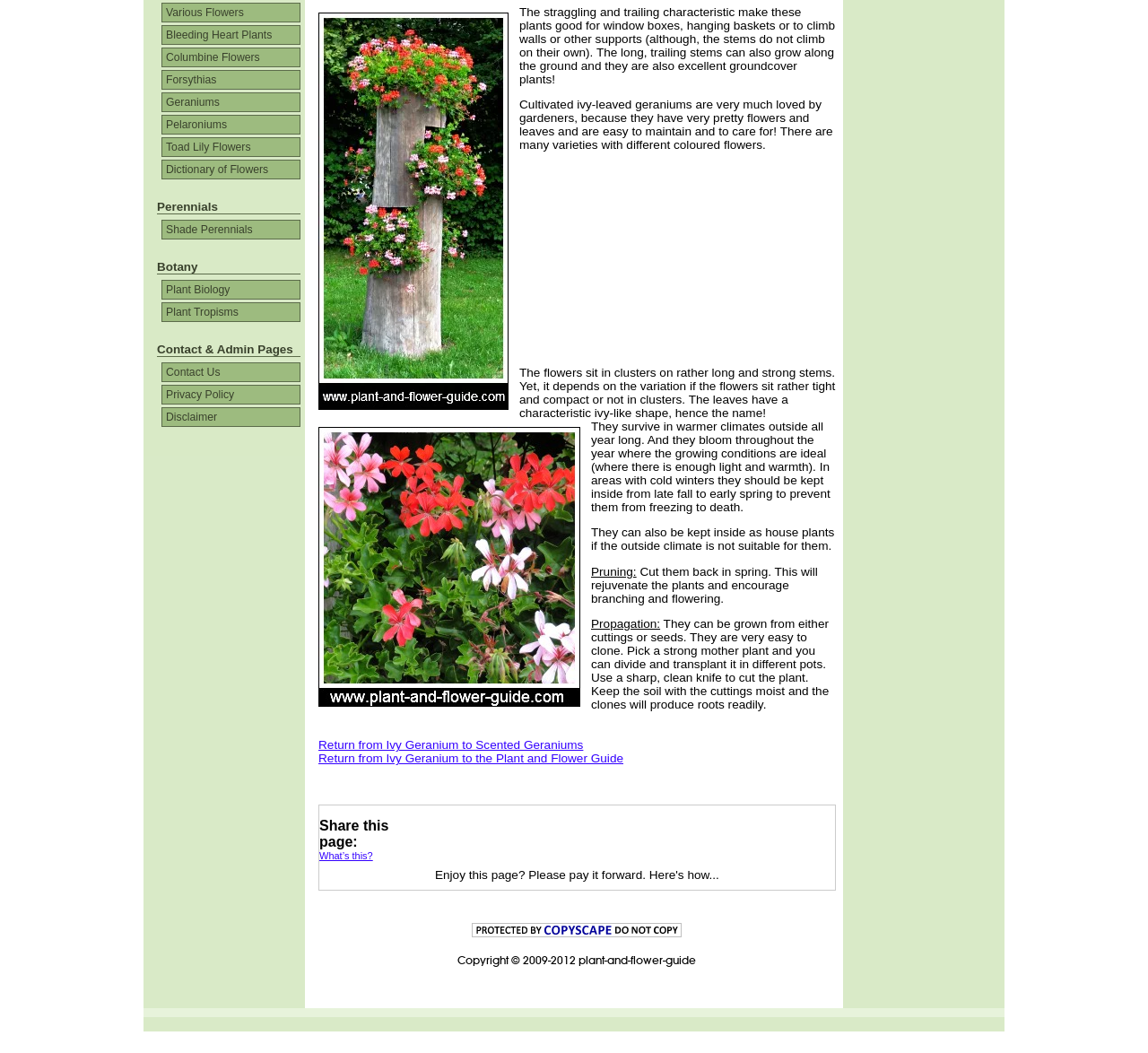Locate the bounding box for the described UI element: "Geraniums". Ensure the coordinates are four float numbers between 0 and 1, formatted as [left, top, right, bottom].

[0.141, 0.088, 0.262, 0.106]